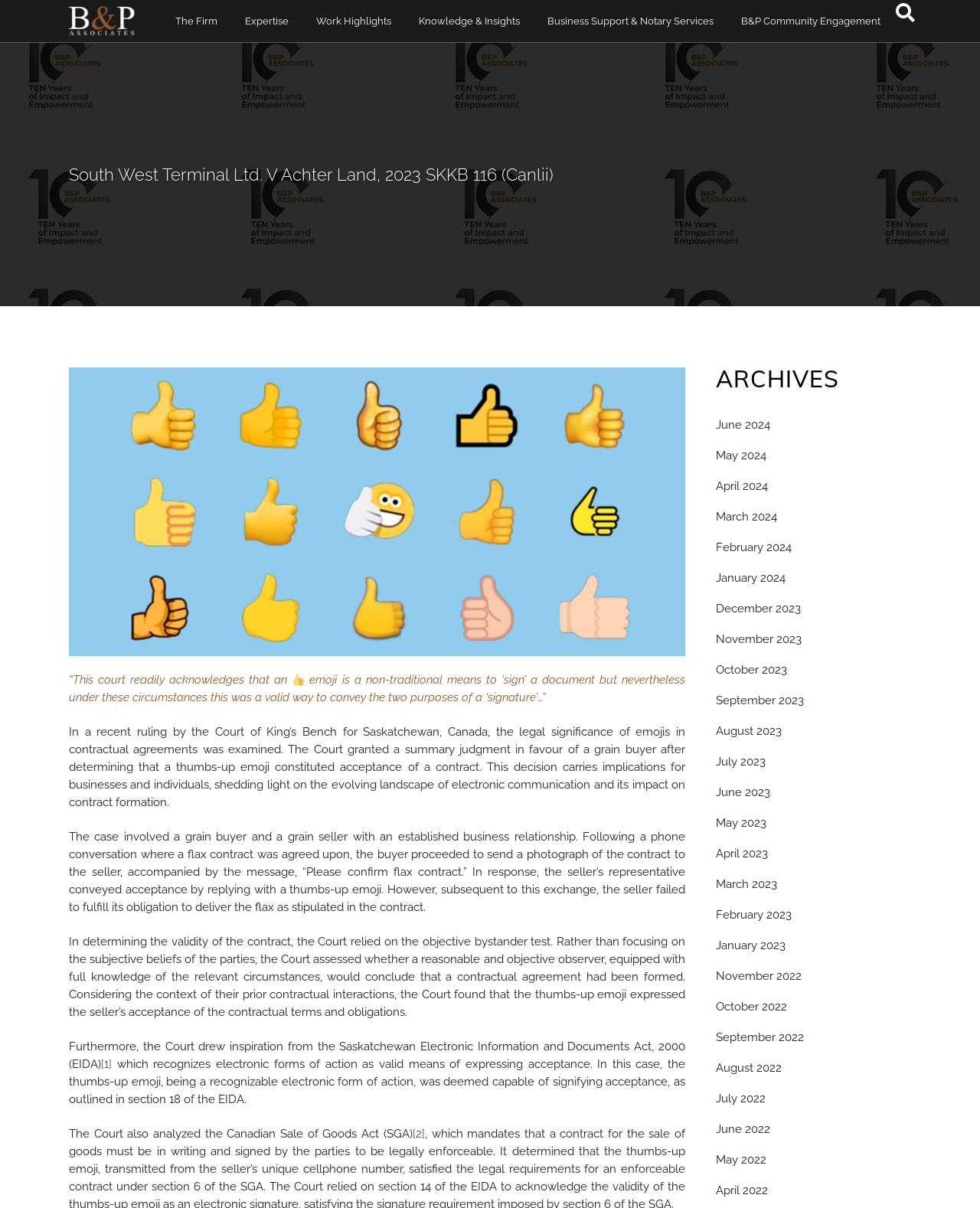Please respond to the question with a concise word or phrase:
What is the topic of the article?

Contract formation